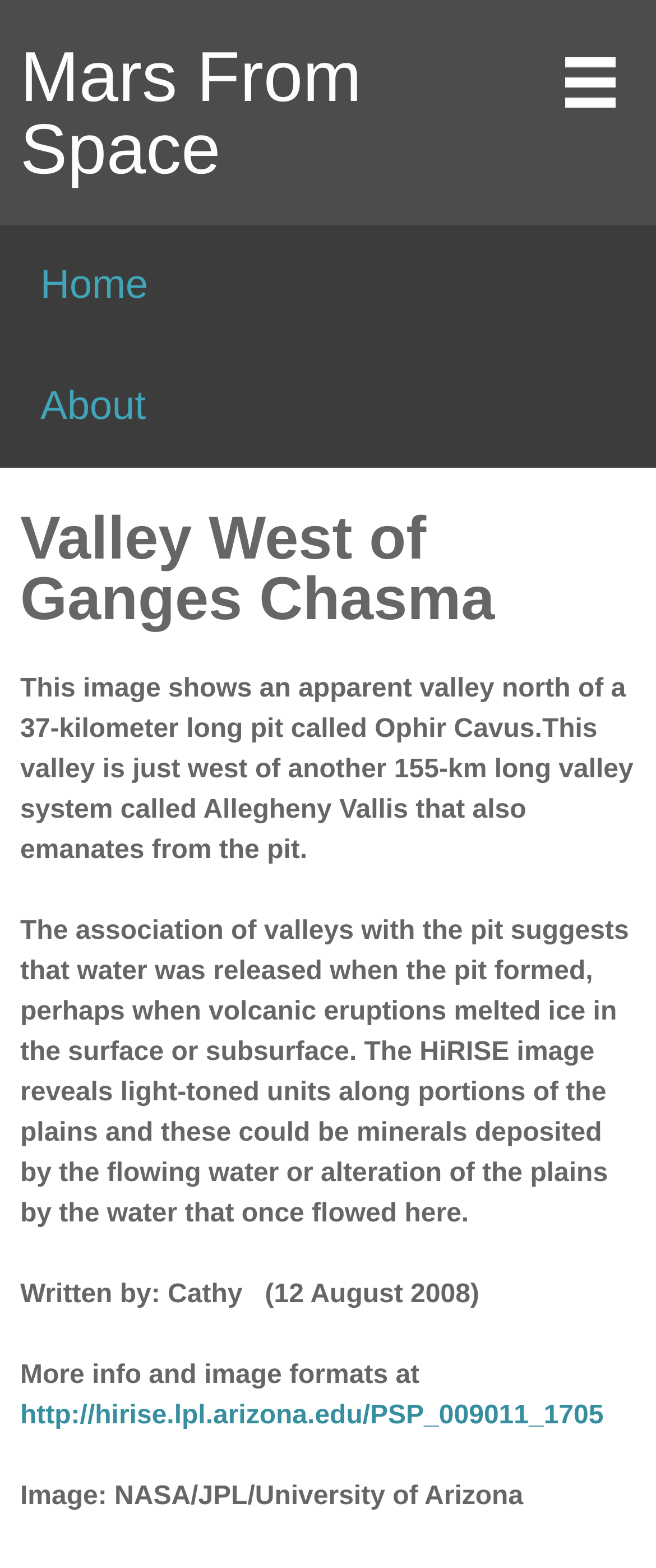Given the element description, predict the bounding box coordinates in the format (top-left x, top-left y, bottom-right x, bottom-right y), using floating point numbers between 0 and 1: Mars From Space

[0.031, 0.024, 0.551, 0.12]